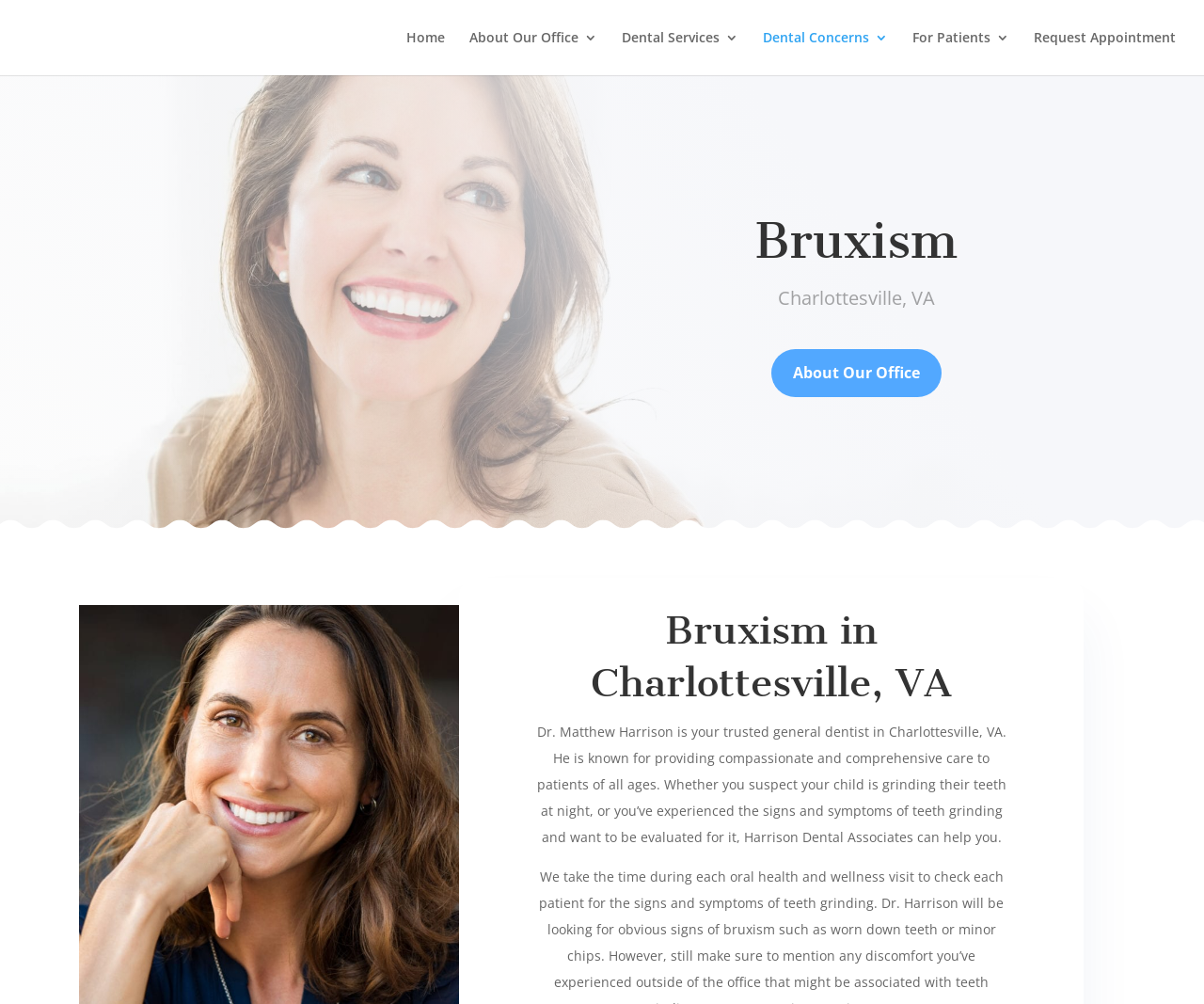Find and indicate the bounding box coordinates of the region you should select to follow the given instruction: "Read about Bruxism in Charlottesville, VA".

[0.445, 0.601, 0.836, 0.716]